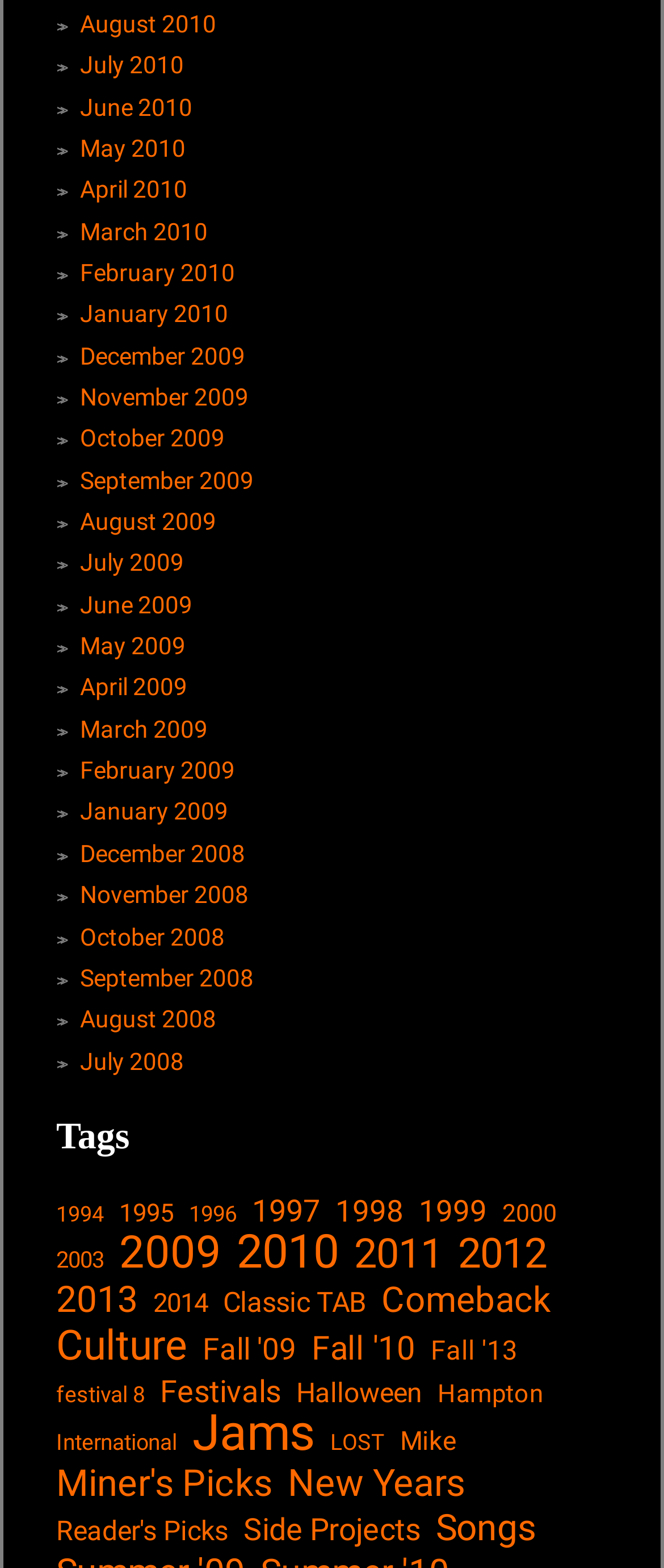What is the earliest year with available items?
Based on the screenshot, provide a one-word or short-phrase response.

1994